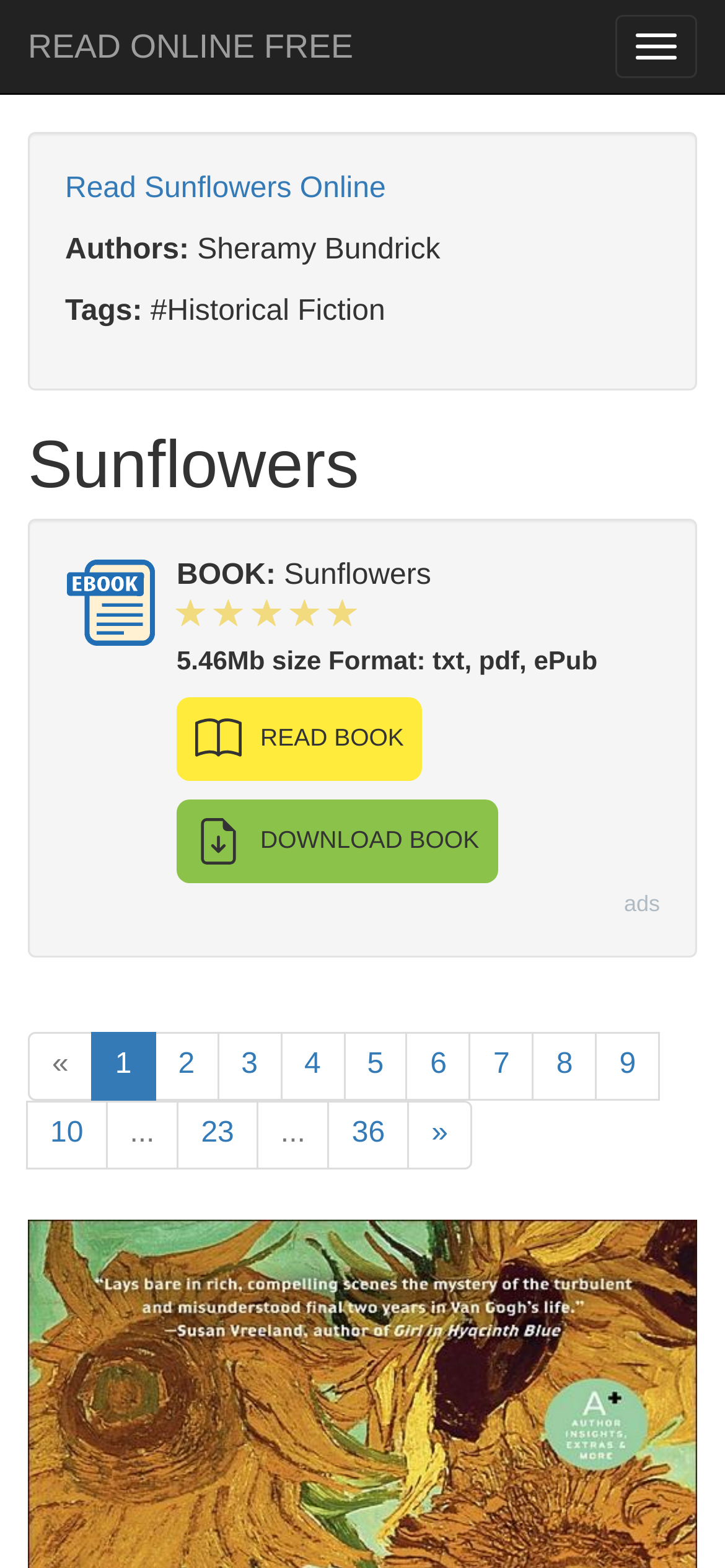What is the name of the book displayed on the webpage?
Using the picture, provide a one-word or short phrase answer.

Sunflowers